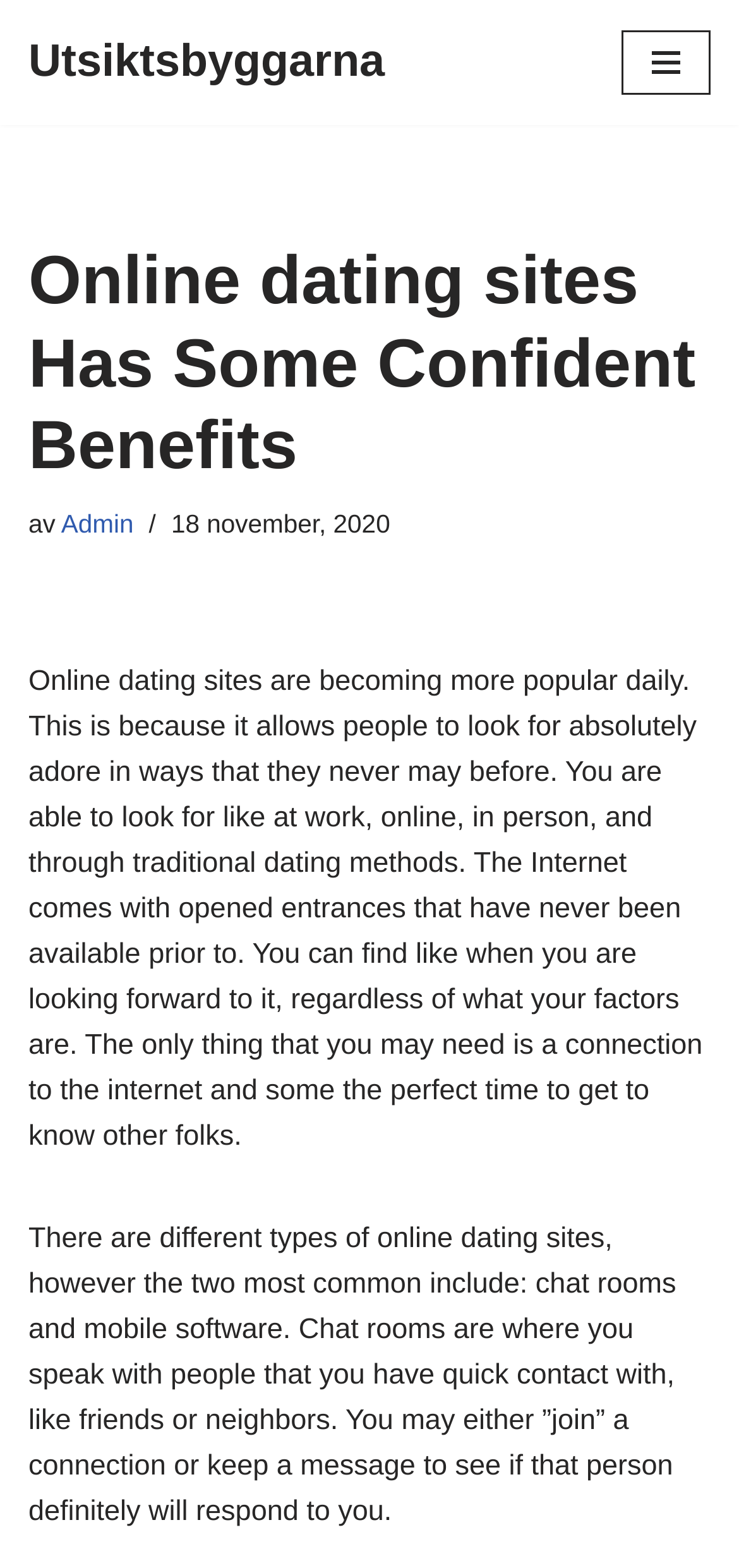Determine the bounding box coordinates of the UI element described by: "Admin".

[0.083, 0.325, 0.181, 0.343]